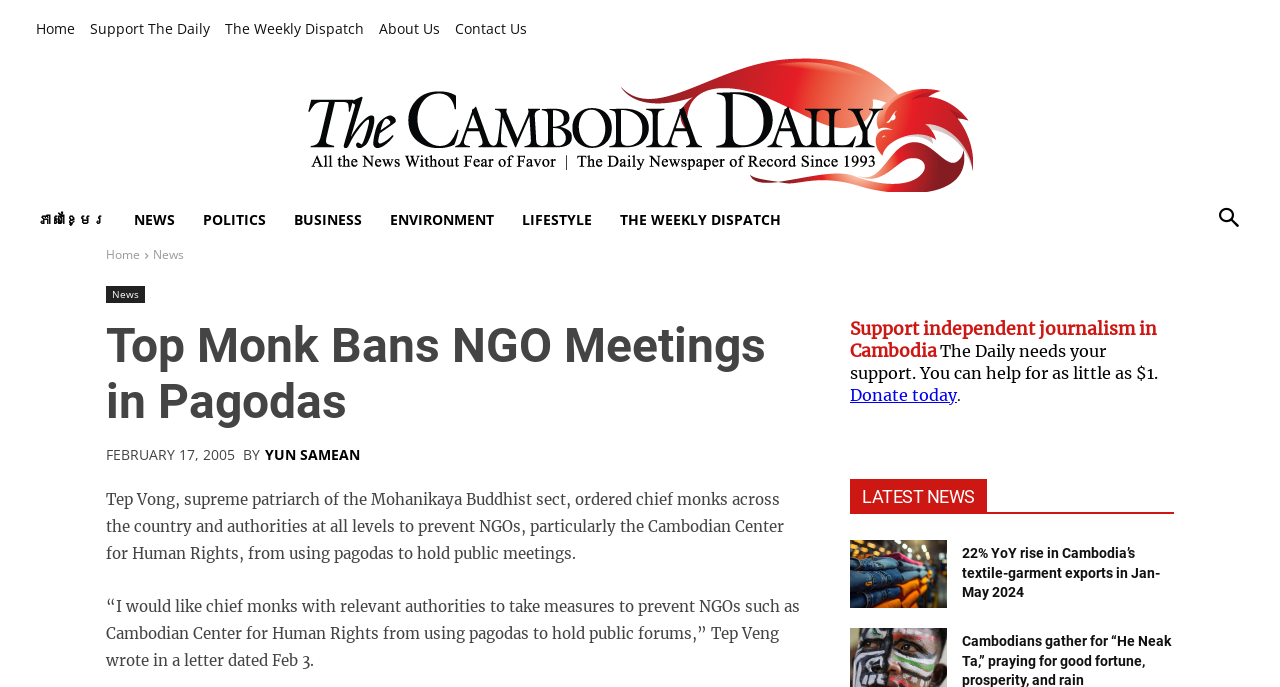Locate the UI element described by Contact Us in the provided webpage screenshot. Return the bounding box coordinates in the format (top-left x, top-left y, bottom-right x, bottom-right y), ensuring all values are between 0 and 1.

[0.355, 0.02, 0.412, 0.064]